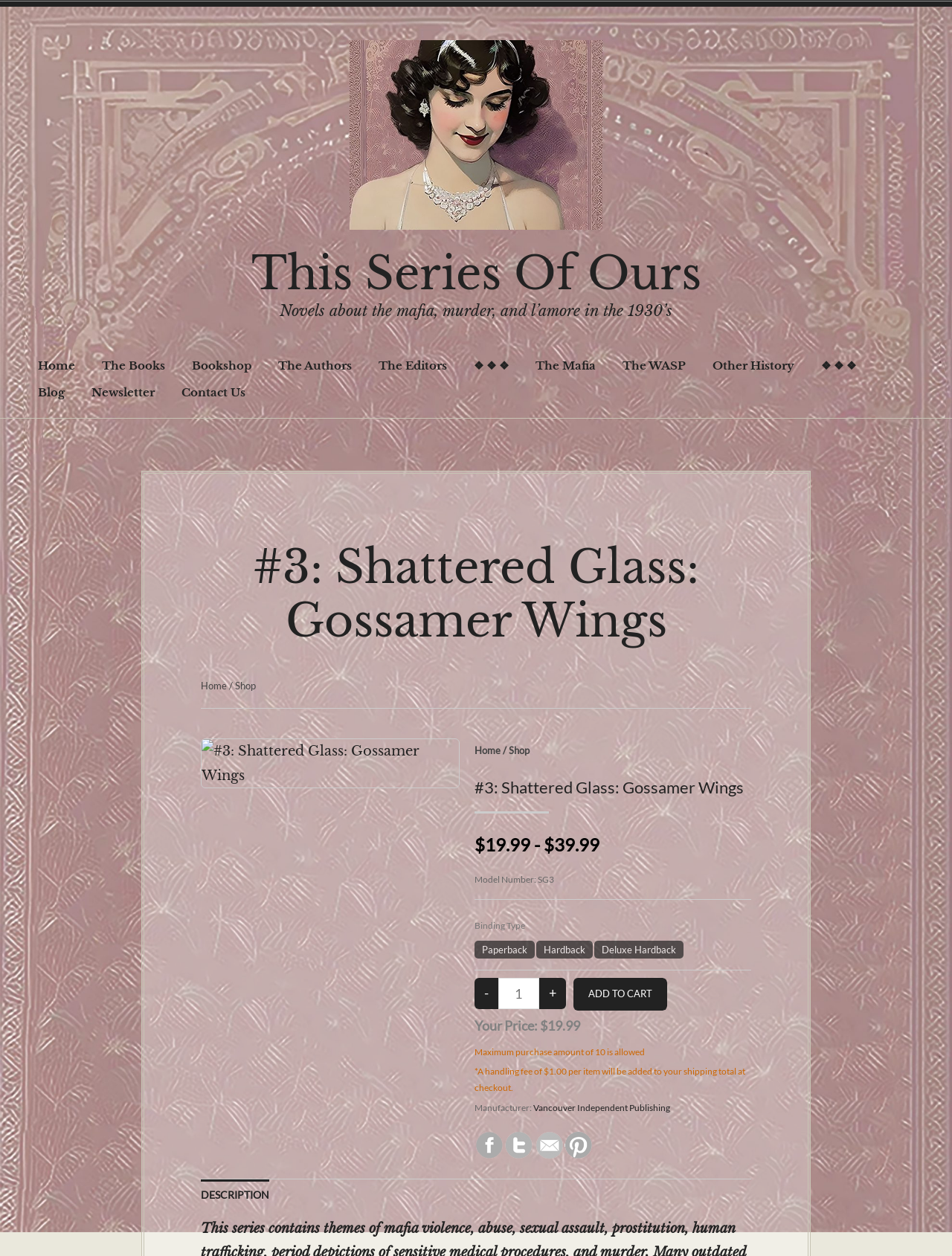Please identify the coordinates of the bounding box that should be clicked to fulfill this instruction: "Click the 'ADD TO CART' button".

[0.602, 0.779, 0.701, 0.804]